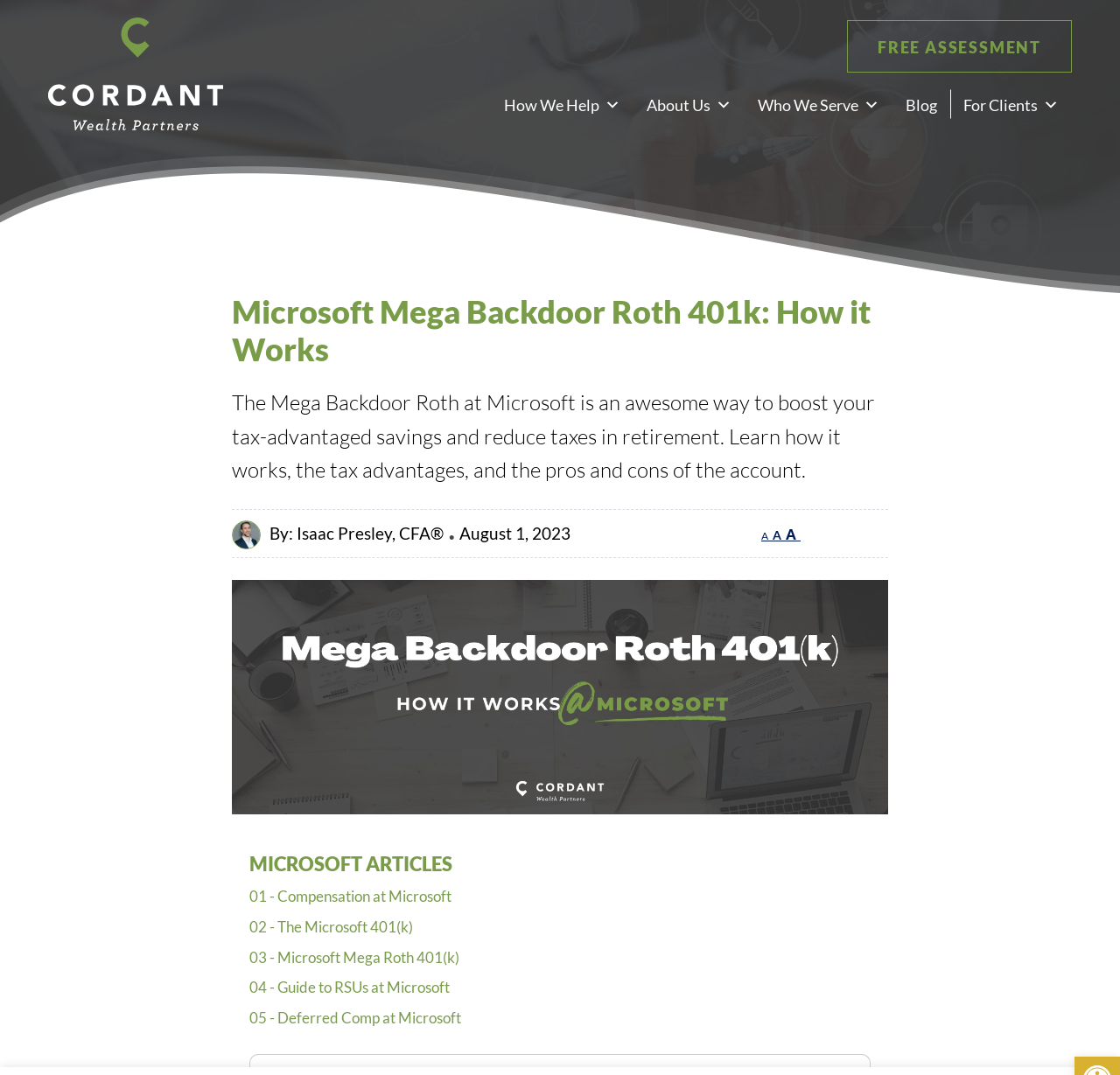Using the format (top-left x, top-left y, bottom-right x, bottom-right y), and given the element description, identify the bounding box coordinates within the screenshot: 01 - Compensation at Microsoft

[0.223, 0.823, 0.535, 0.845]